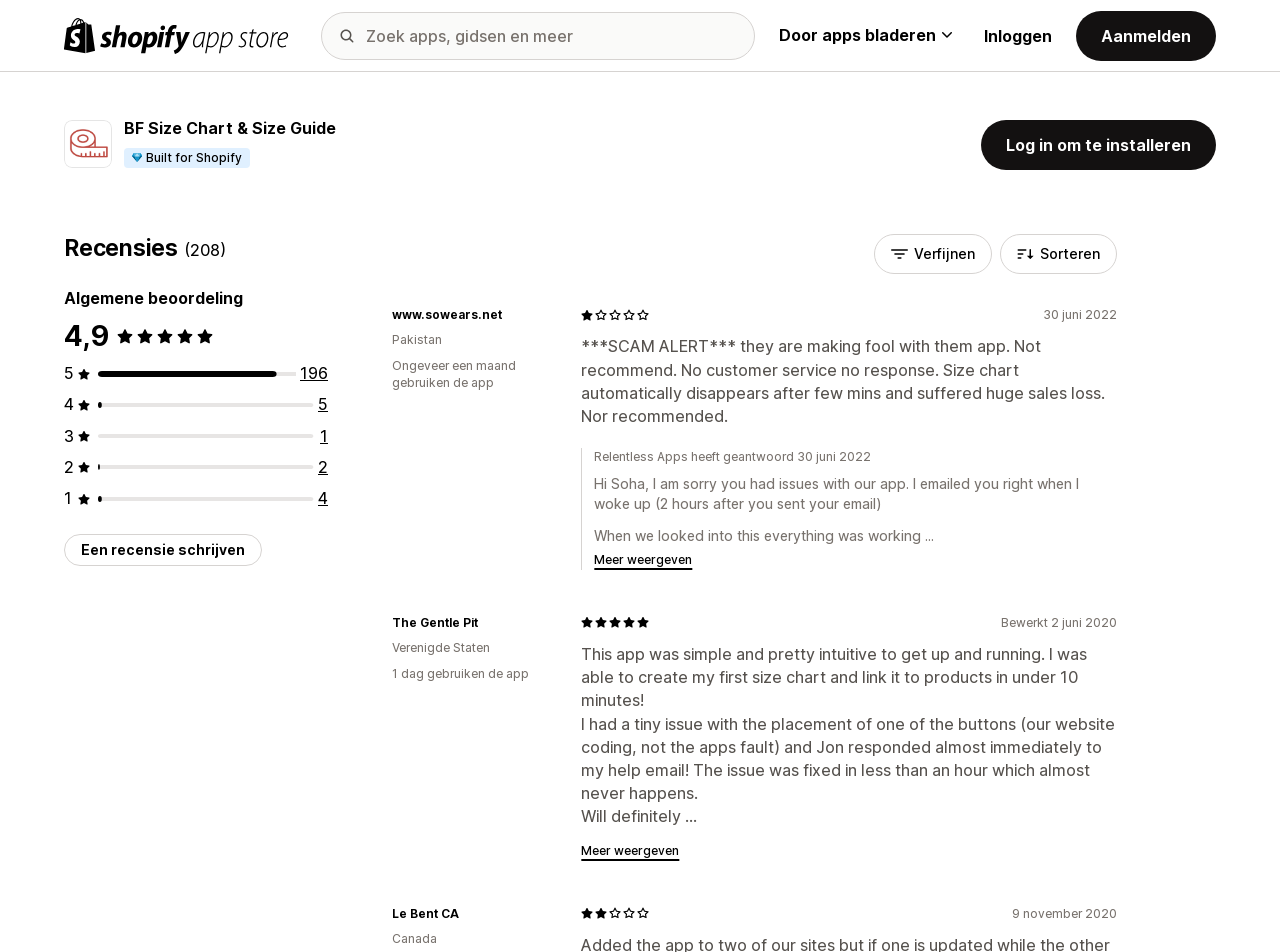Provide an in-depth caption for the contents of the webpage.

This webpage is about the BF Size Chart & Size Guide app on the Shopify App Store. At the top left corner, there is a logo of the Shopify App Store, accompanied by a search box and a button to browse apps. On the top right corner, there are links to log in and sign up.

Below the top section, there is a prominent display of the app's information, including its name, a brief description, and a rating of 4.9 out of 5 stars based on 208 reviews. There is also a button to install the app.

The majority of the page is dedicated to showcasing reviews from users. There are multiple reviews displayed, each with a rating, a comment, and information about the reviewer, such as their location and how long they have been using the app. Some reviews have a response from the app's developer, Relentless Apps.

The reviews are sorted and can be filtered using buttons and a dropdown menu at the top of the review section. There are also buttons to show more reviews and to write a review.

Throughout the page, there are various images, including icons, logos, and star ratings. The overall layout is organized, with clear headings and concise text, making it easy to navigate and find information about the app.